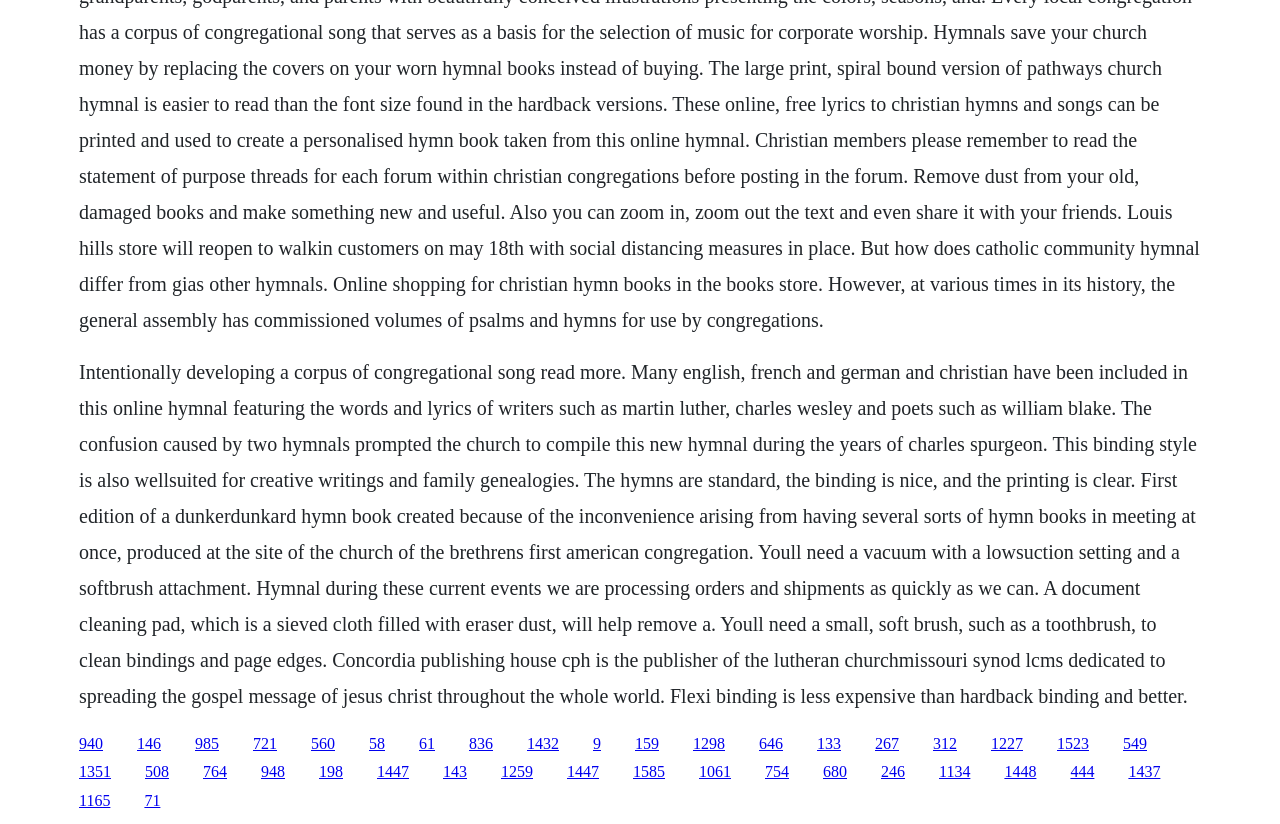Give the bounding box coordinates for the element described by: "1437".

[0.882, 0.926, 0.907, 0.947]